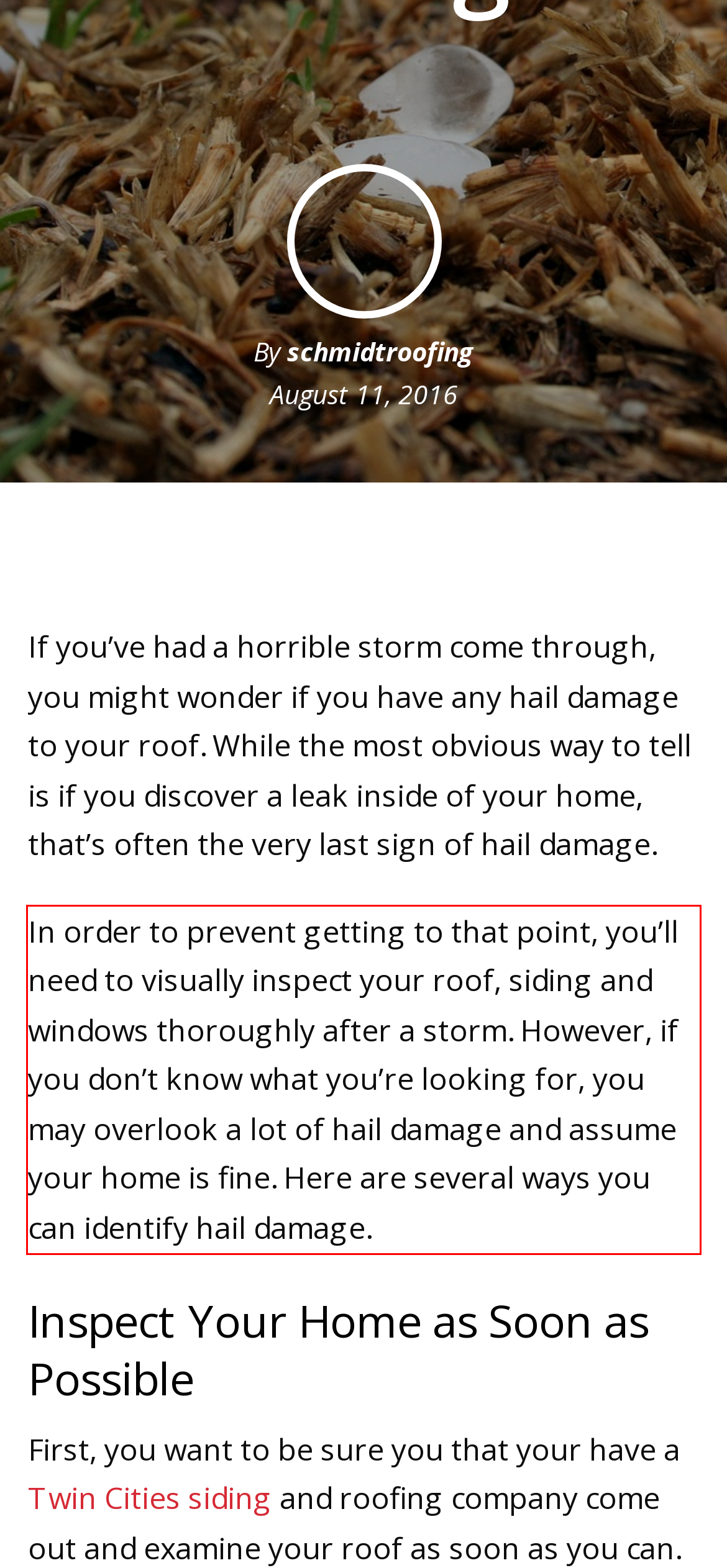Please extract the text content within the red bounding box on the webpage screenshot using OCR.

In order to prevent getting to that point, you’ll need to visually inspect your roof, siding and windows thoroughly after a storm. However, if you don’t know what you’re looking for, you may overlook a lot of hail damage and assume your home is fine. Here are several ways you can identify hail damage.